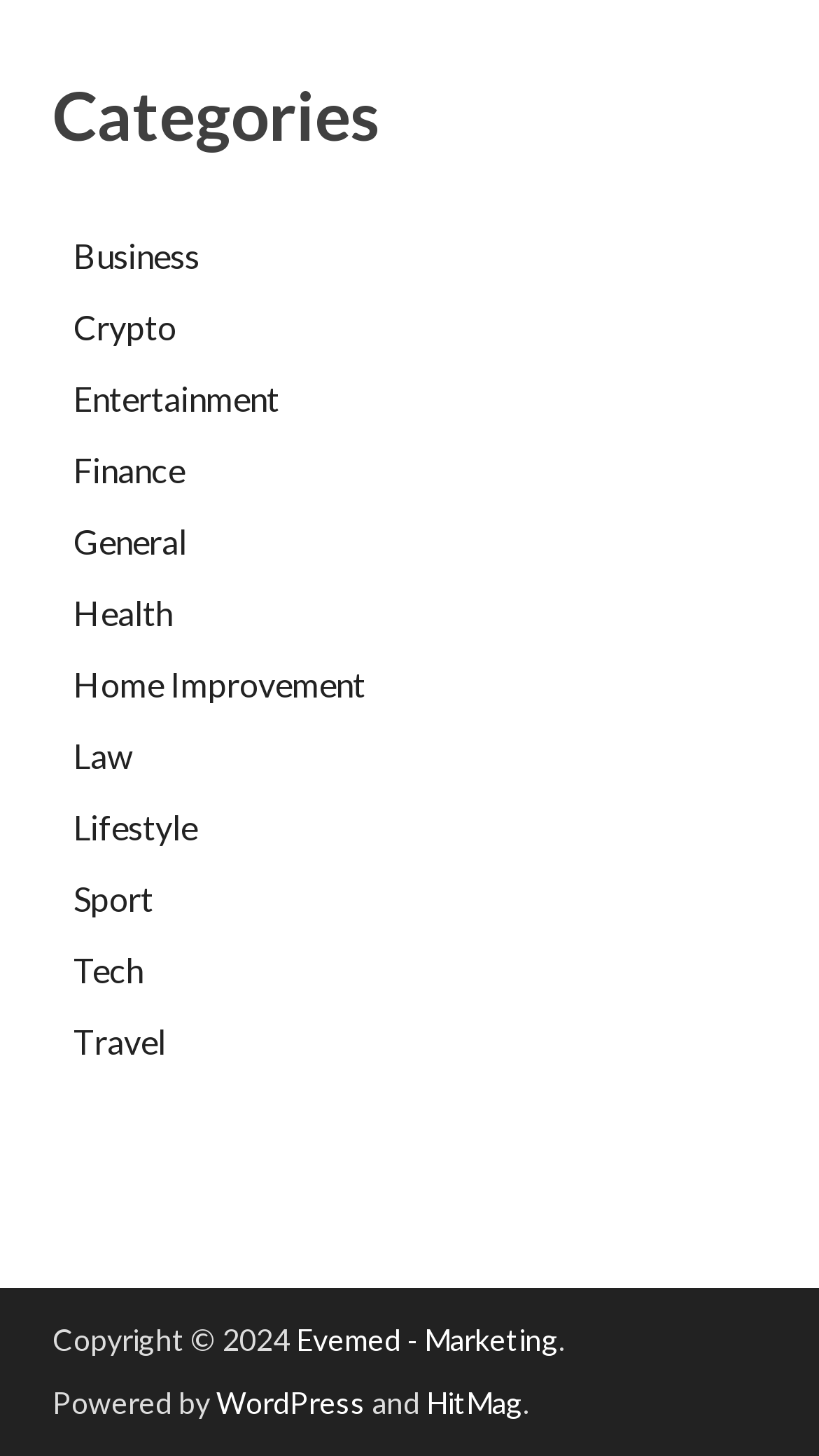What platform is powering the webpage?
Give a single word or phrase as your answer by examining the image.

WordPress